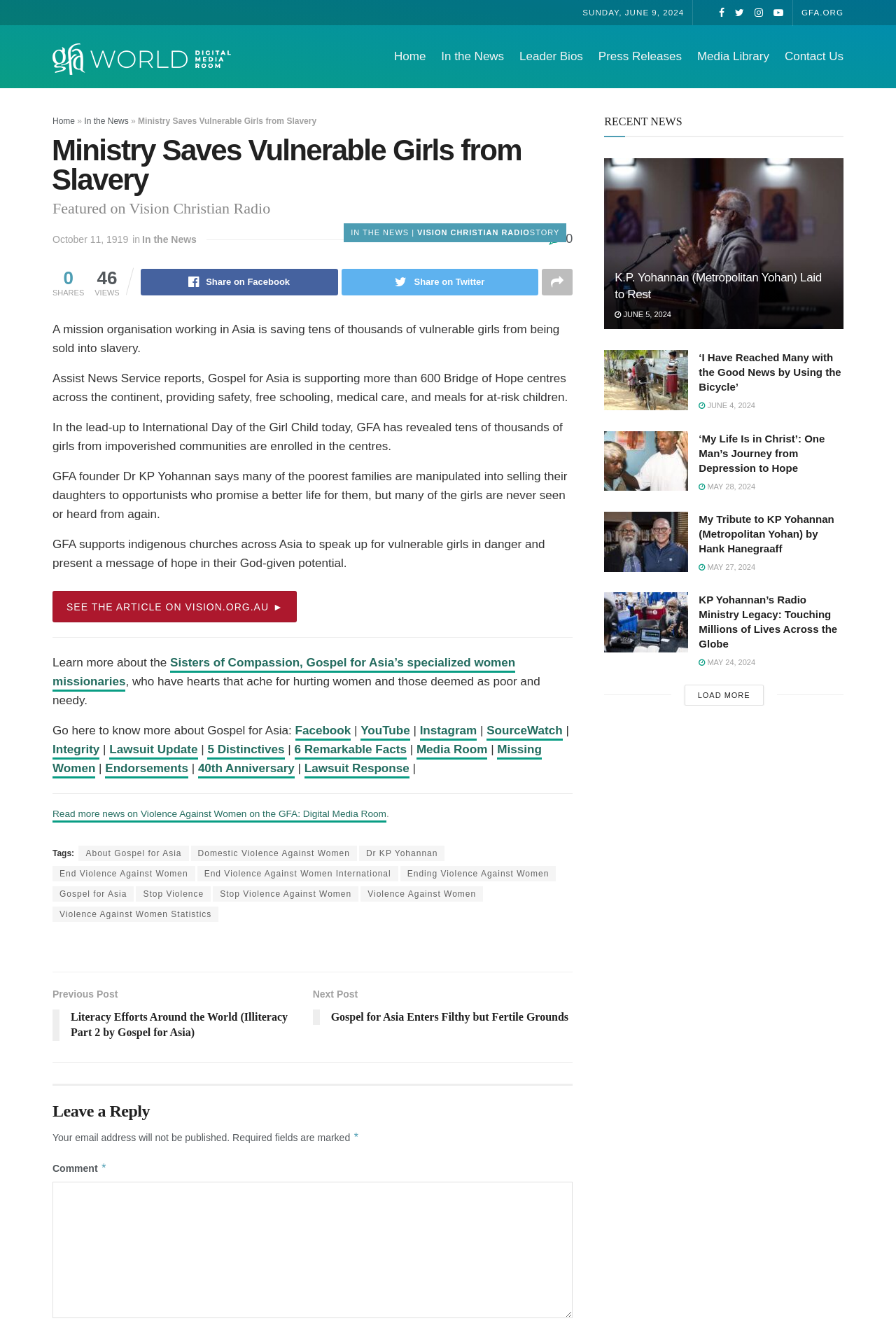Determine which piece of text is the heading of the webpage and provide it.

Ministry Saves Vulnerable Girls from Slavery